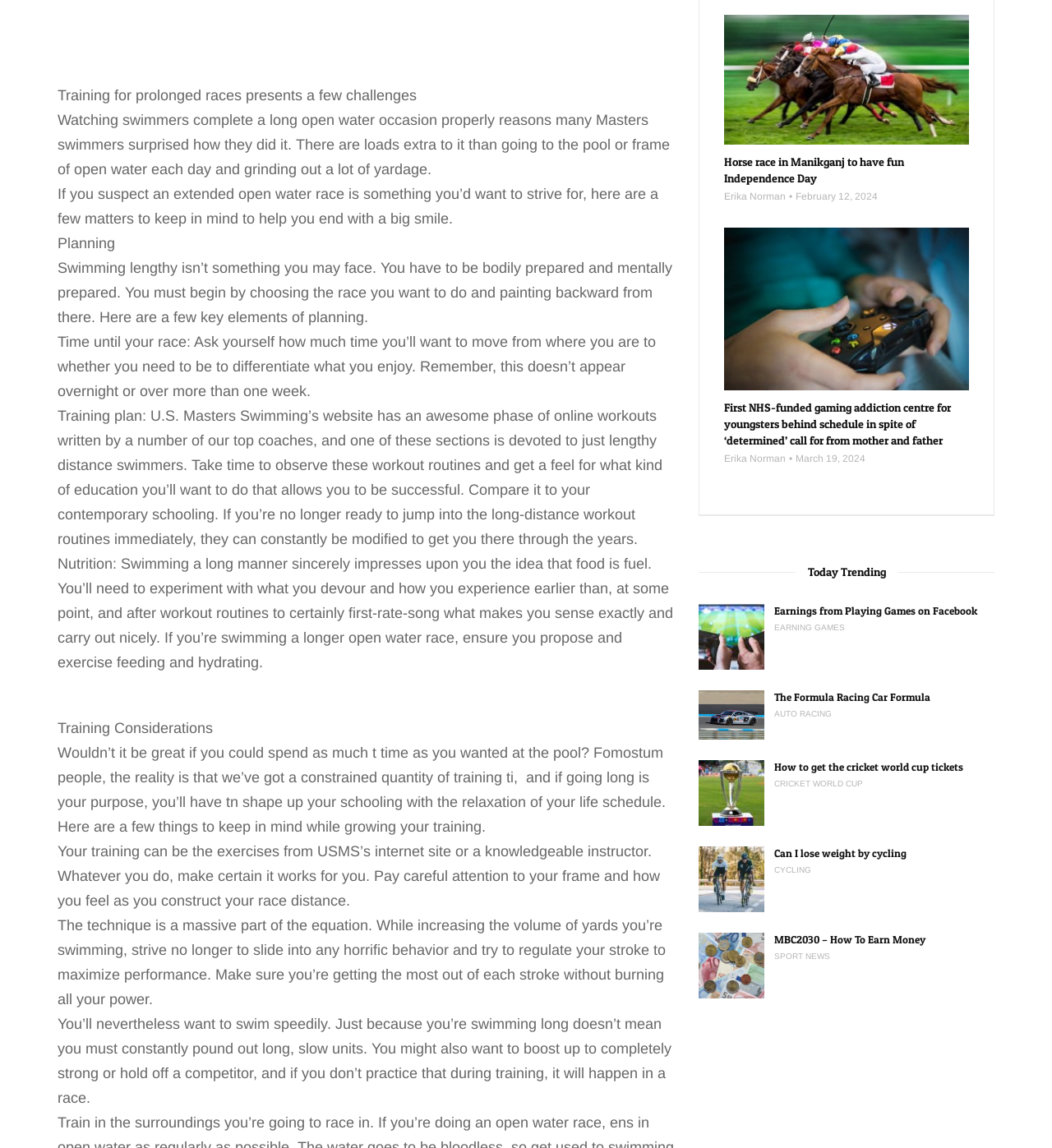What is the section of the USMS website mentioned in the article? Observe the screenshot and provide a one-word or short phrase answer.

Online workouts